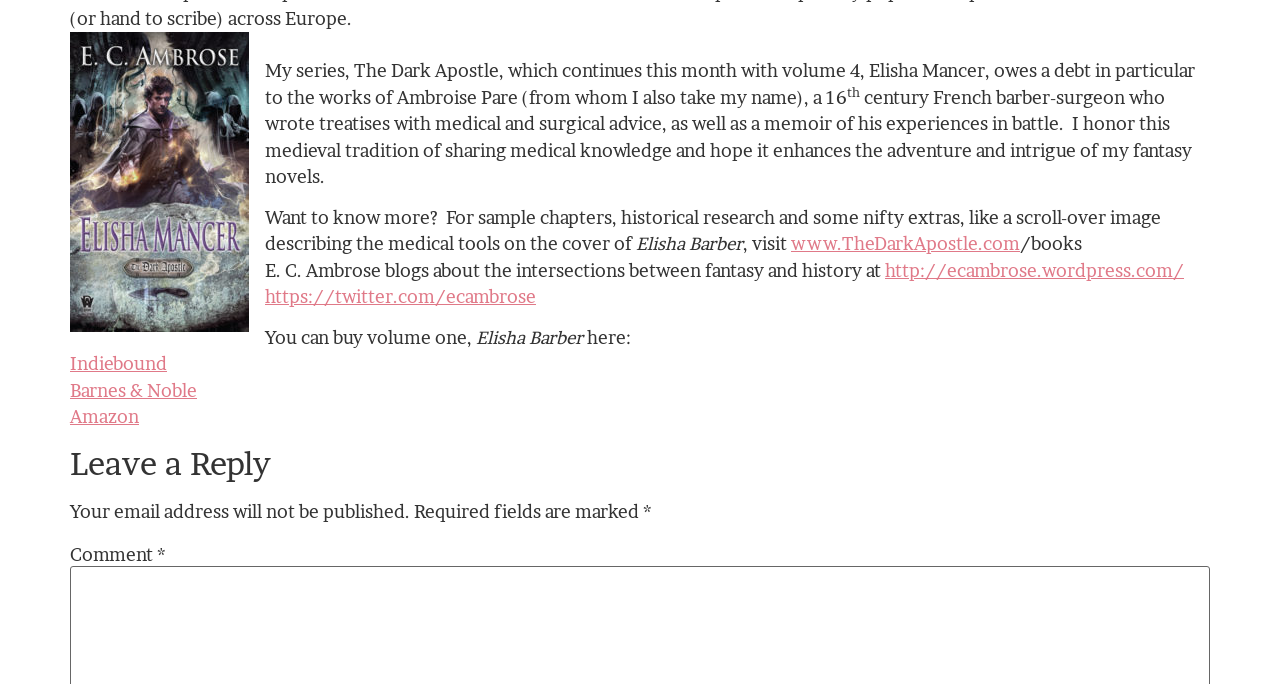Find the bounding box coordinates for the UI element whose description is: "Barnes & Noble". The coordinates should be four float numbers between 0 and 1, in the format [left, top, right, bottom].

[0.055, 0.555, 0.154, 0.586]